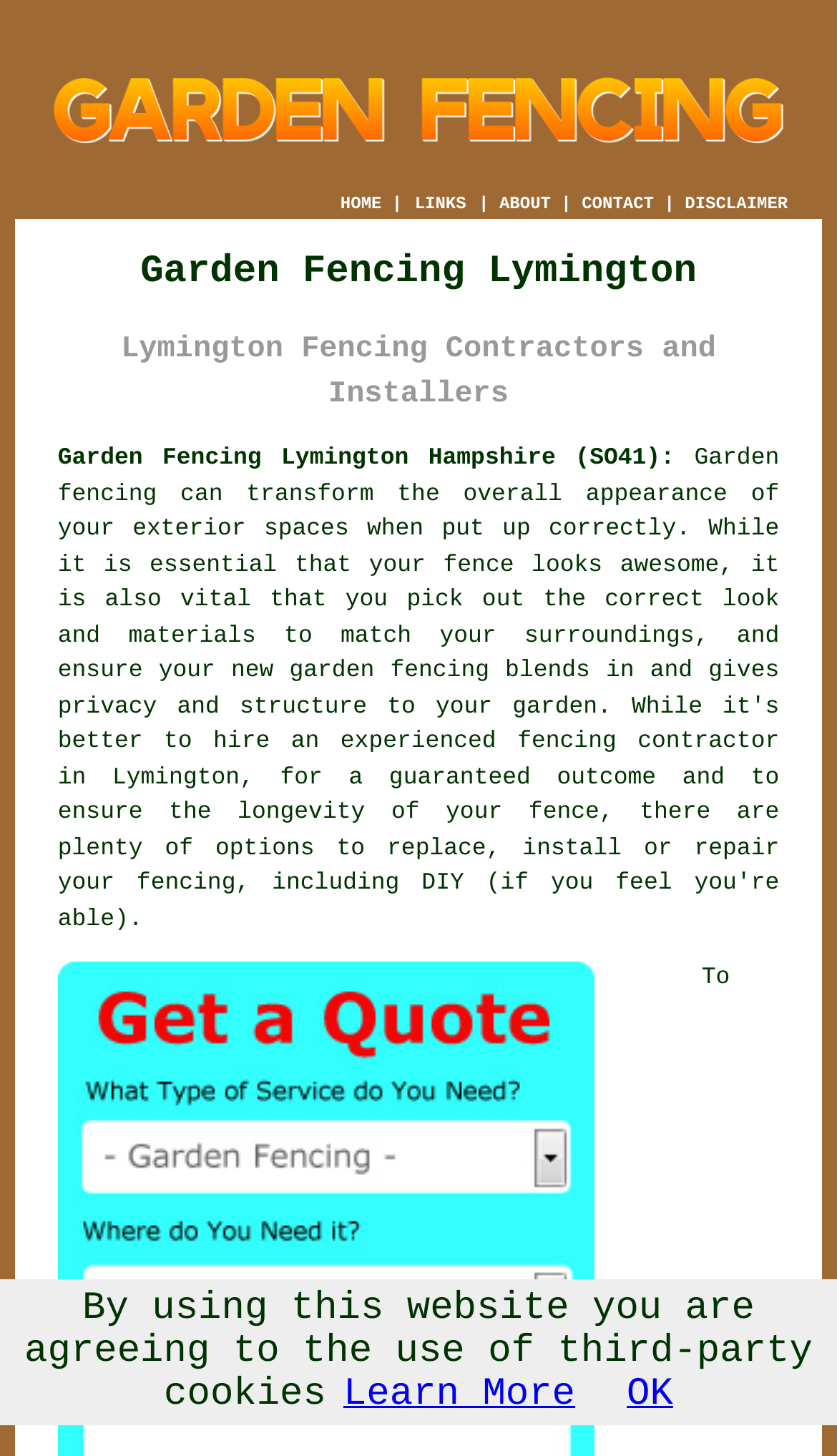Given the following UI element description: "ABOUT", find the bounding box coordinates in the webpage screenshot.

[0.597, 0.134, 0.658, 0.147]